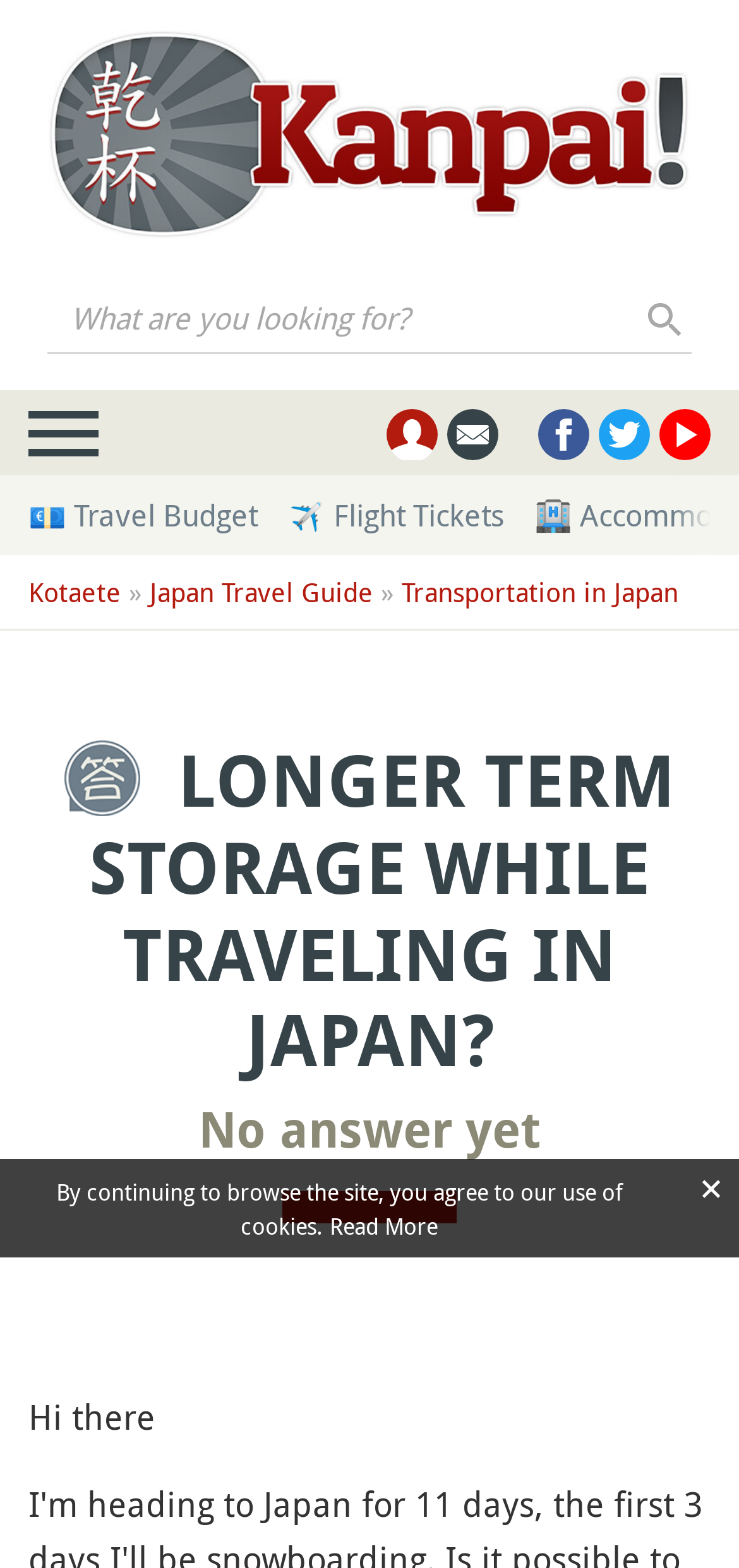Please answer the following question using a single word or phrase: 
What is the topic of the main content?

Longer term storage while traveling in Japan